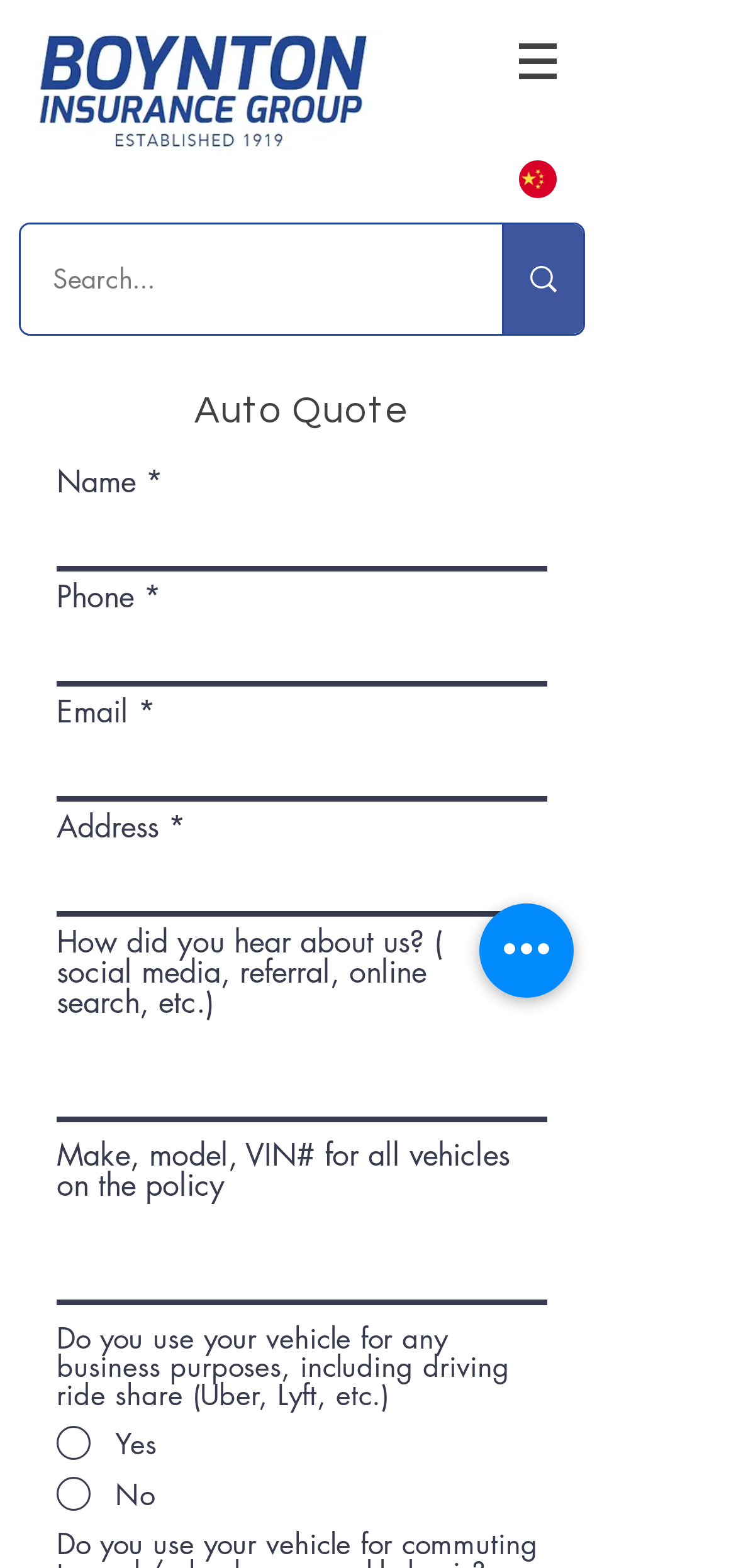Identify the bounding box coordinates of the clickable region required to complete the instruction: "Select Yes for business purposes". The coordinates should be given as four float numbers within the range of 0 and 1, i.e., [left, top, right, bottom].

[0.09, 0.914, 0.123, 0.93]